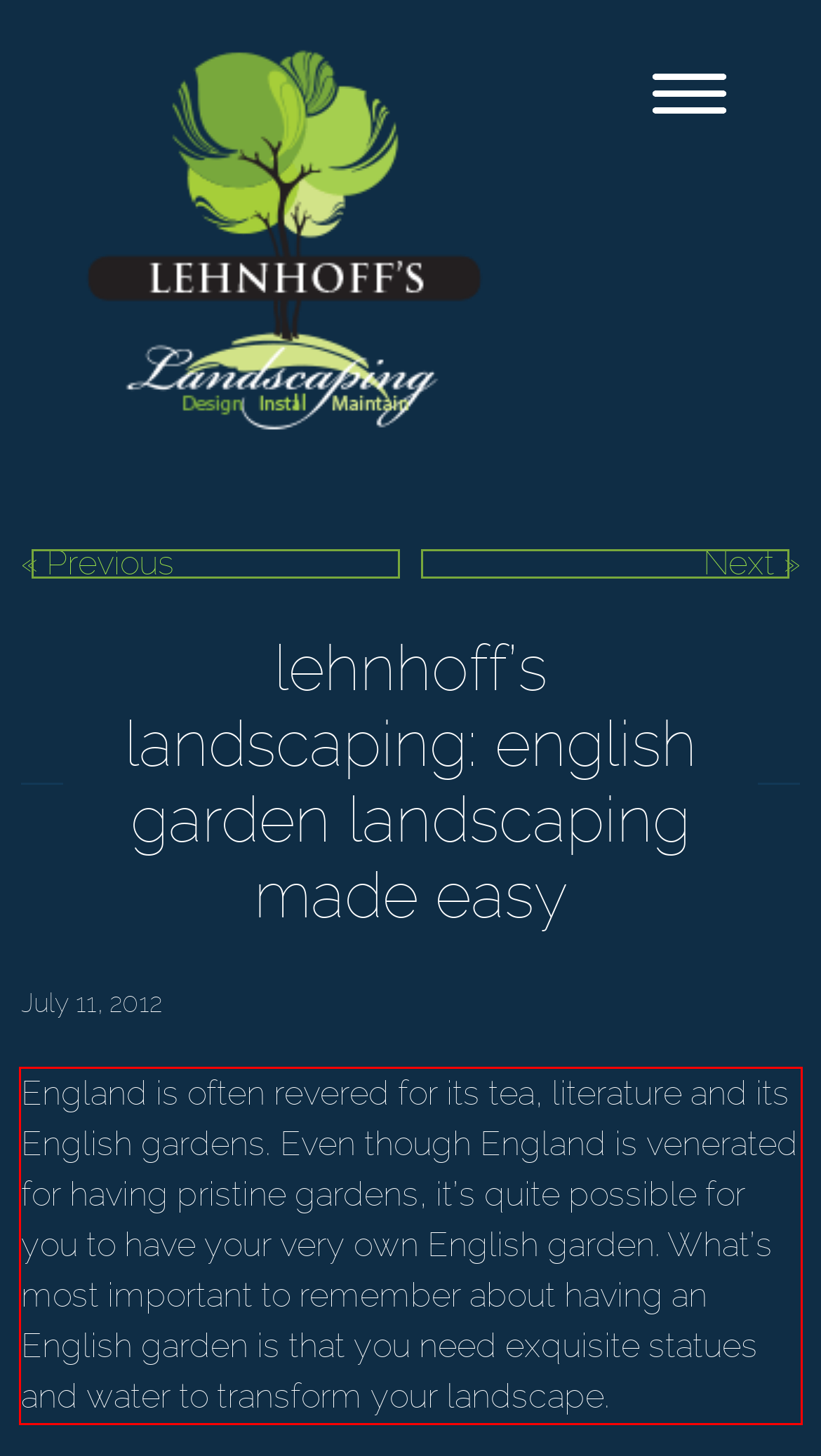Analyze the screenshot of the webpage that features a red bounding box and recognize the text content enclosed within this red bounding box.

England is often revered for its tea, literature and its English gardens. Even though England is venerated for having pristine gardens, it’s quite possible for you to have your very own English garden. What’s most important to remember about having an English garden is that you need exquisite statues and water to transform your landscape.